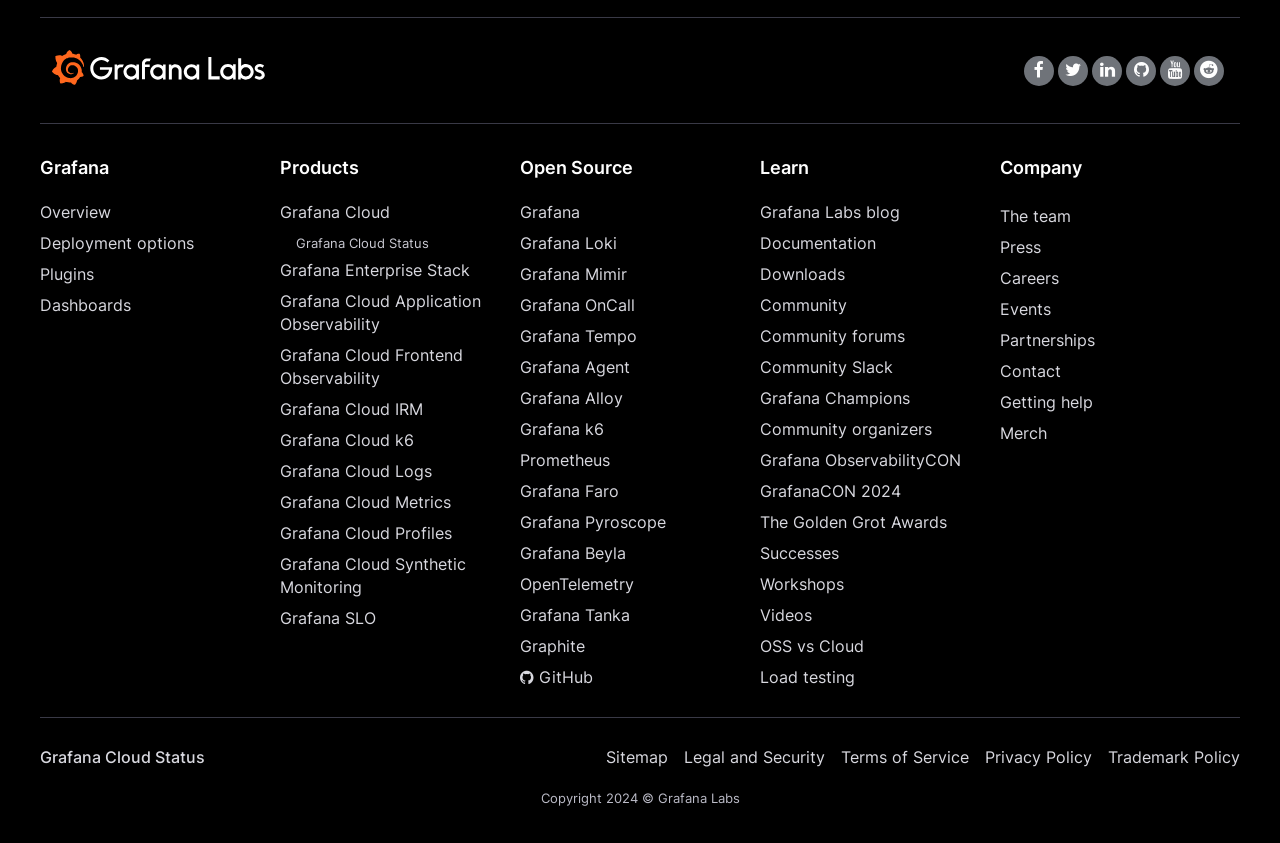Please provide a brief answer to the following inquiry using a single word or phrase:
How many social media links are there in the top section?

5